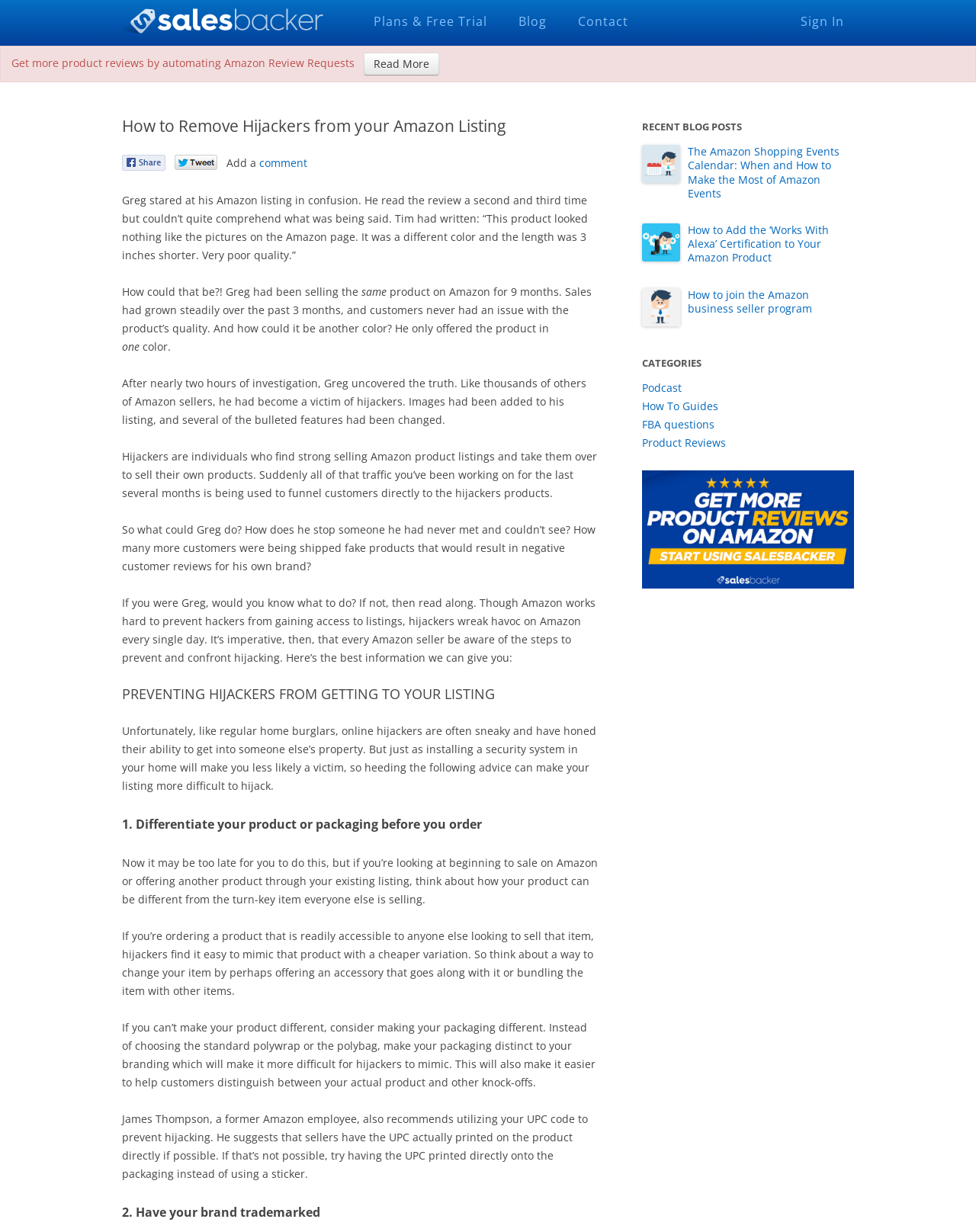Determine the bounding box coordinates for the area that needs to be clicked to fulfill this task: "Read the blog post about the Amazon Shopping Events Calendar". The coordinates must be given as four float numbers between 0 and 1, i.e., [left, top, right, bottom].

[0.704, 0.117, 0.86, 0.163]